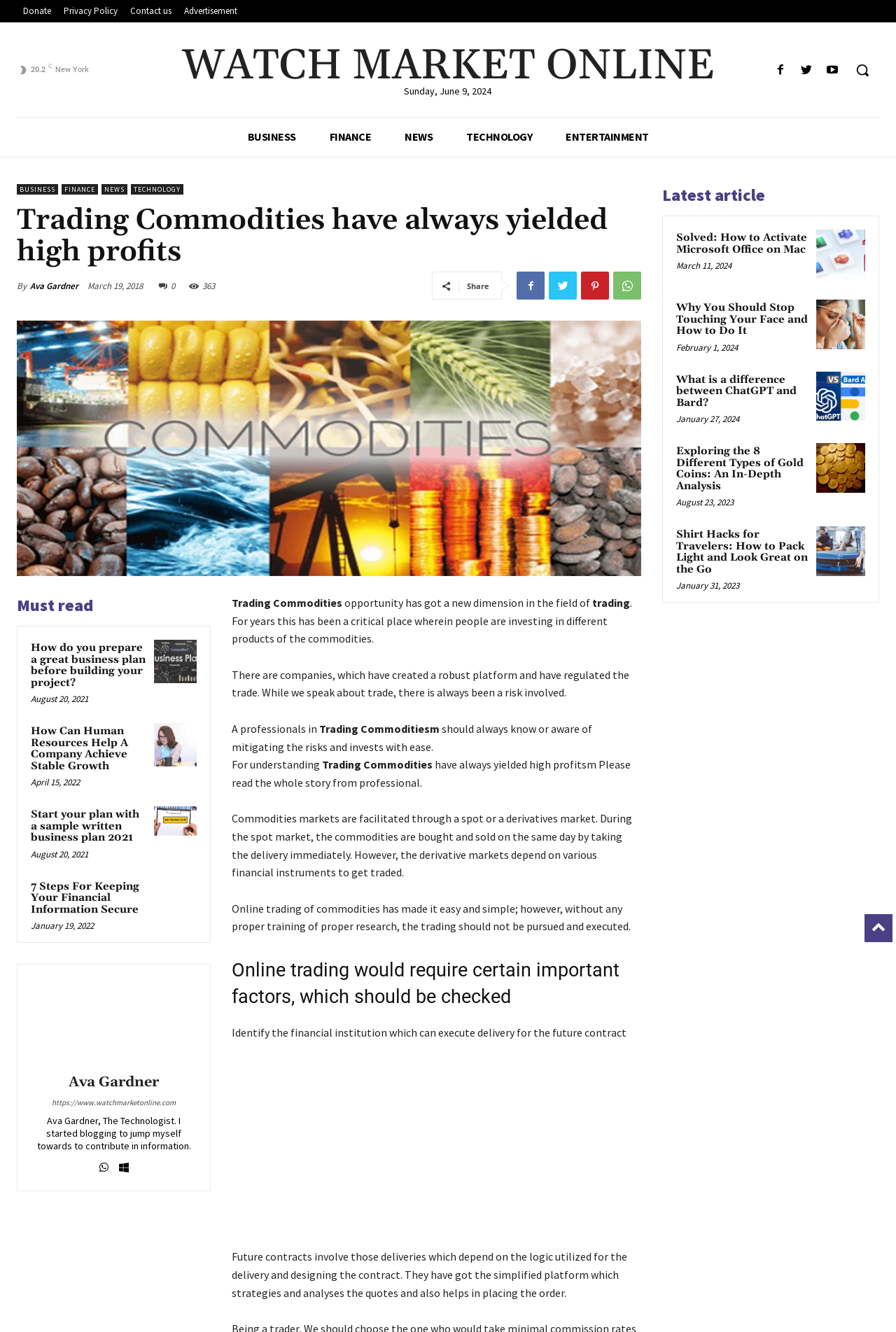Find the bounding box coordinates of the clickable region needed to perform the following instruction: "Read 'How do you prepare a great business plan before building your project?'". The coordinates should be provided as four float numbers between 0 and 1, i.e., [left, top, right, bottom].

[0.172, 0.48, 0.22, 0.513]